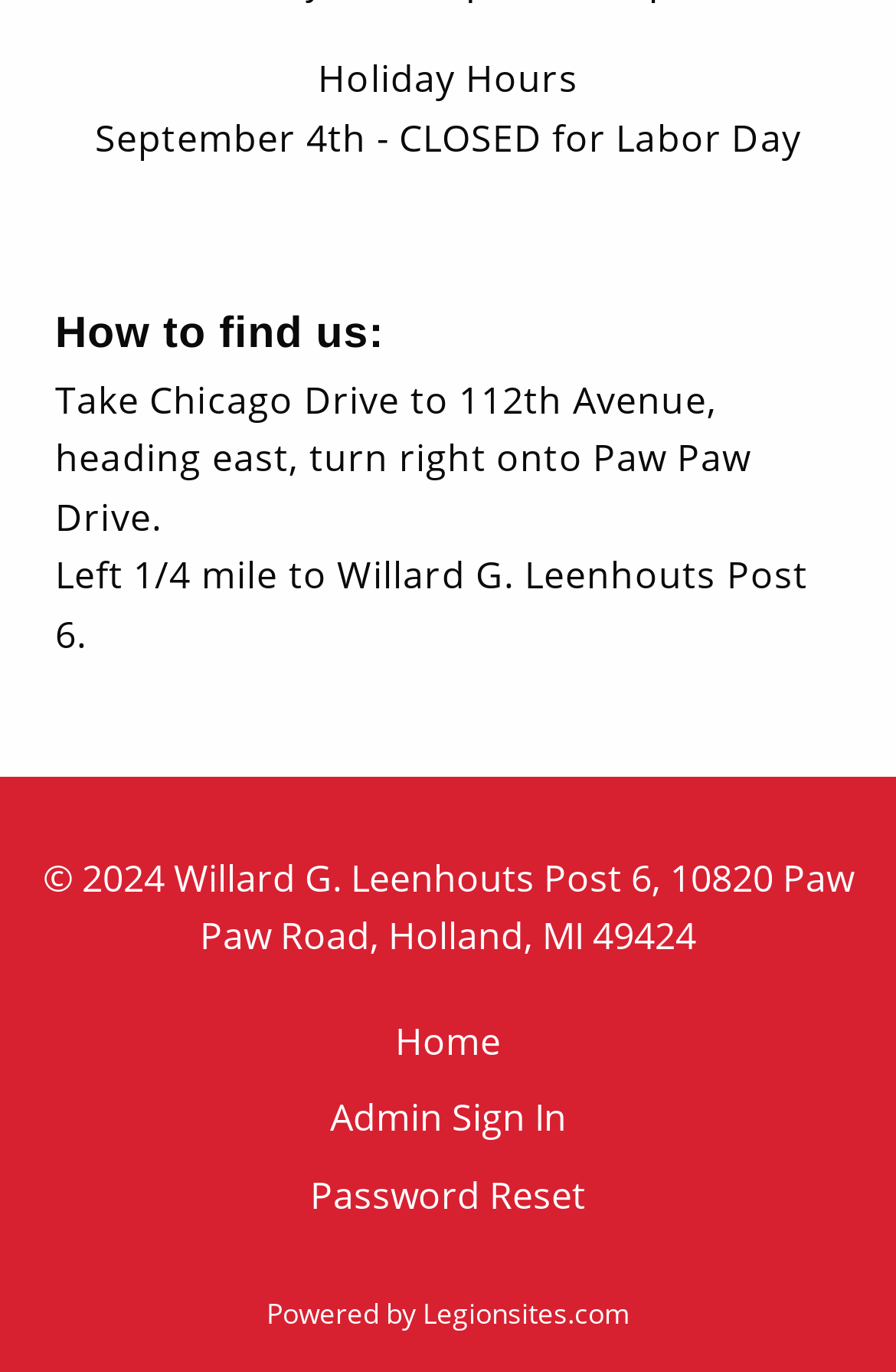How to find Willard G. Leenhouts Post 6?
Please respond to the question thoroughly and include all relevant details.

The webpage provides directions to find Willard G. Leenhouts Post 6, which starts with taking Chicago Drive to 112th Avenue, then heading east, turning right onto Paw Paw Drive, and finally left 1/4 mile to reach the post.